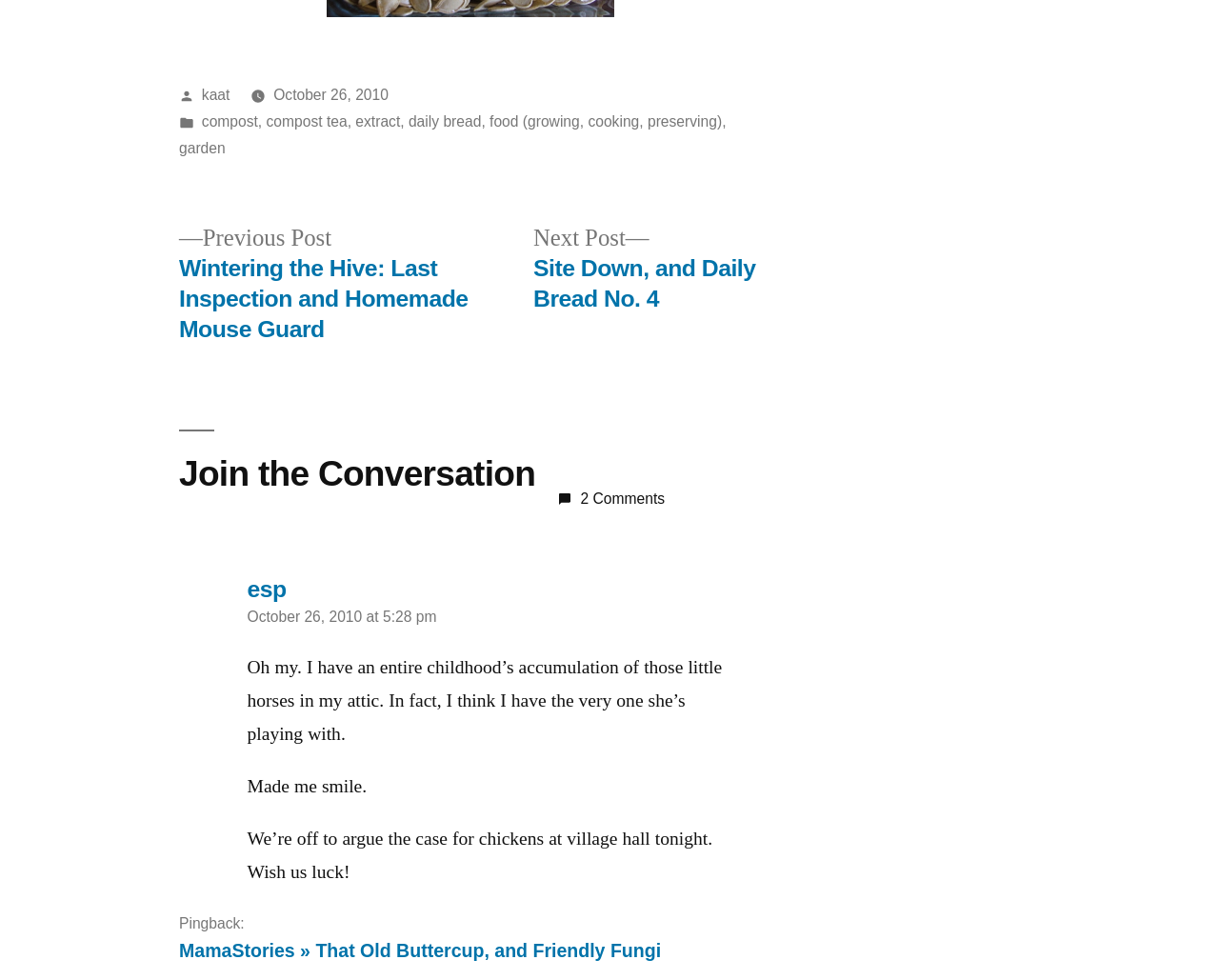Using the element description provided, determine the bounding box coordinates in the format (top-left x, top-left y, bottom-right x, bottom-right y). Ensure that all values are floating point numbers between 0 and 1. Element description: compost, compost tea, extract

[0.165, 0.115, 0.328, 0.132]